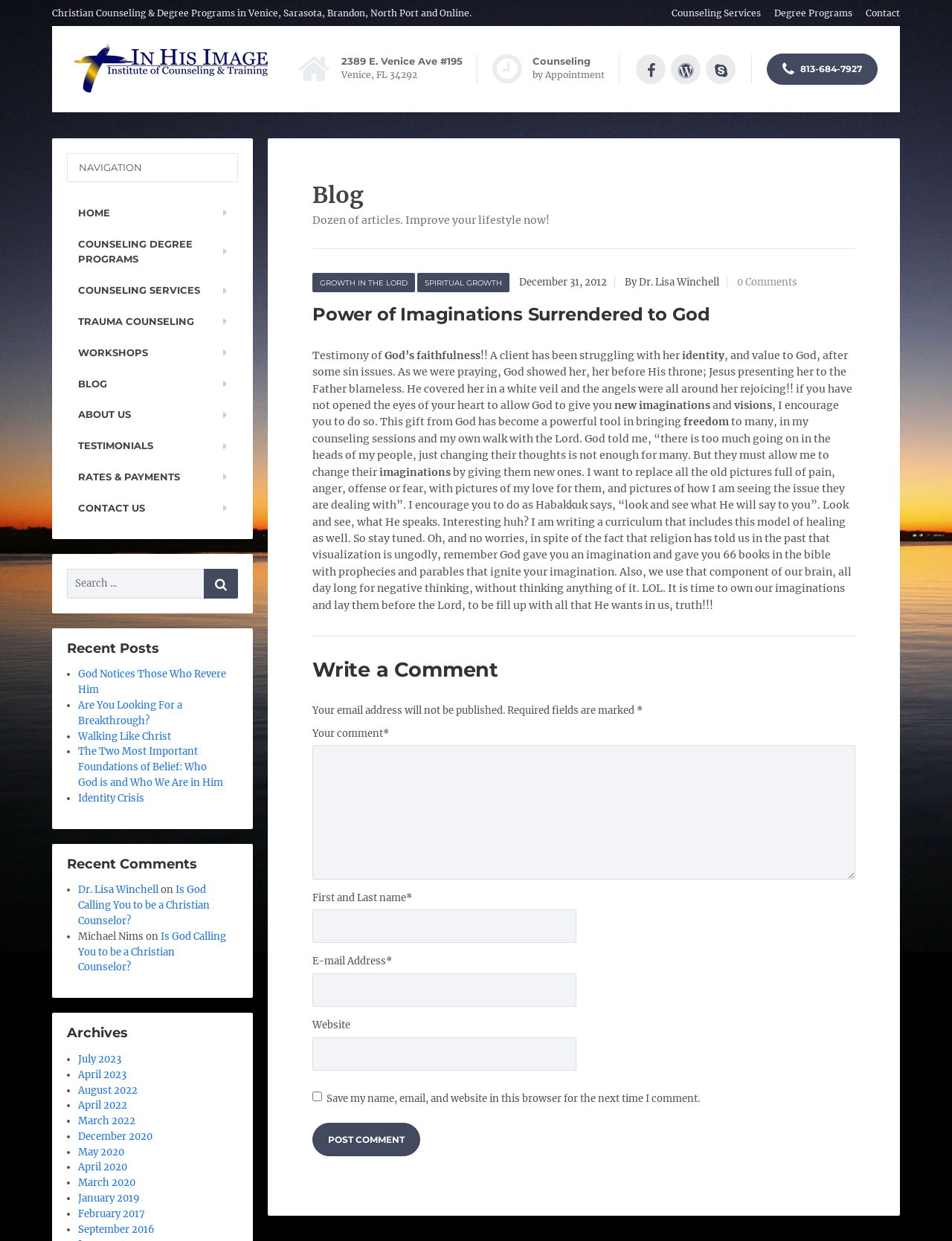Based on the element description: "parent_node: Your comment* name="comment"", identify the bounding box coordinates for this UI element. The coordinates must be four float numbers between 0 and 1, listed as [left, top, right, bottom].

[0.328, 0.601, 0.898, 0.709]